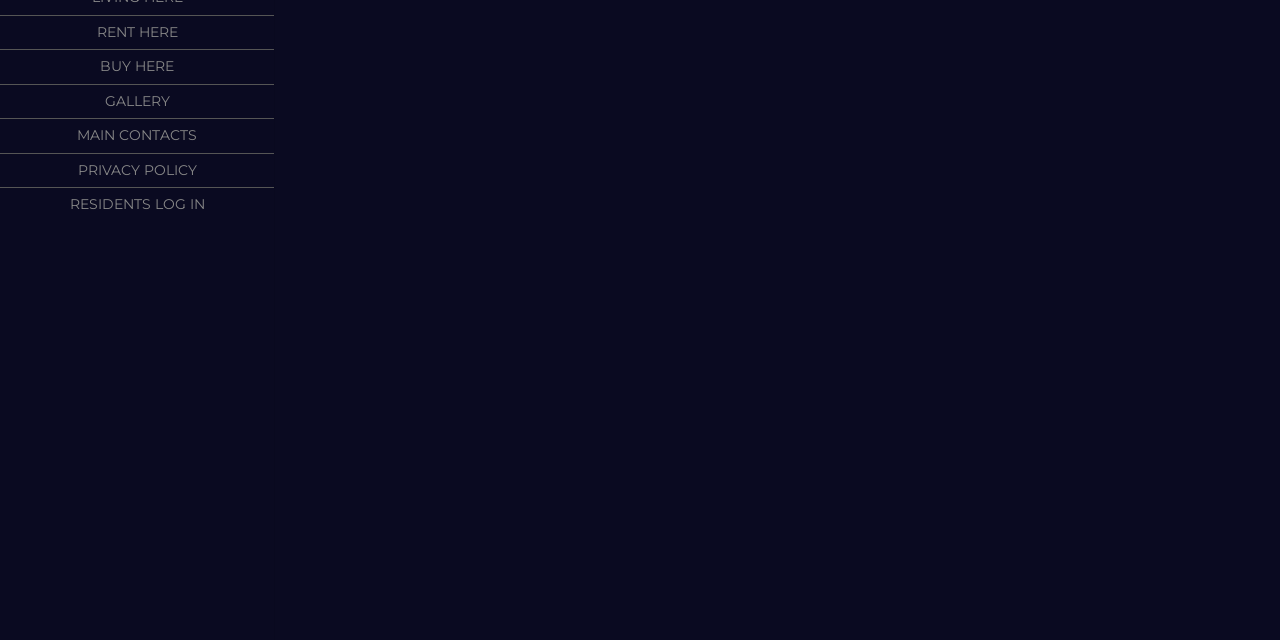Please provide the bounding box coordinates in the format (top-left x, top-left y, bottom-right x, bottom-right y). Remember, all values are floating point numbers between 0 and 1. What is the bounding box coordinate of the region described as: Schools

None